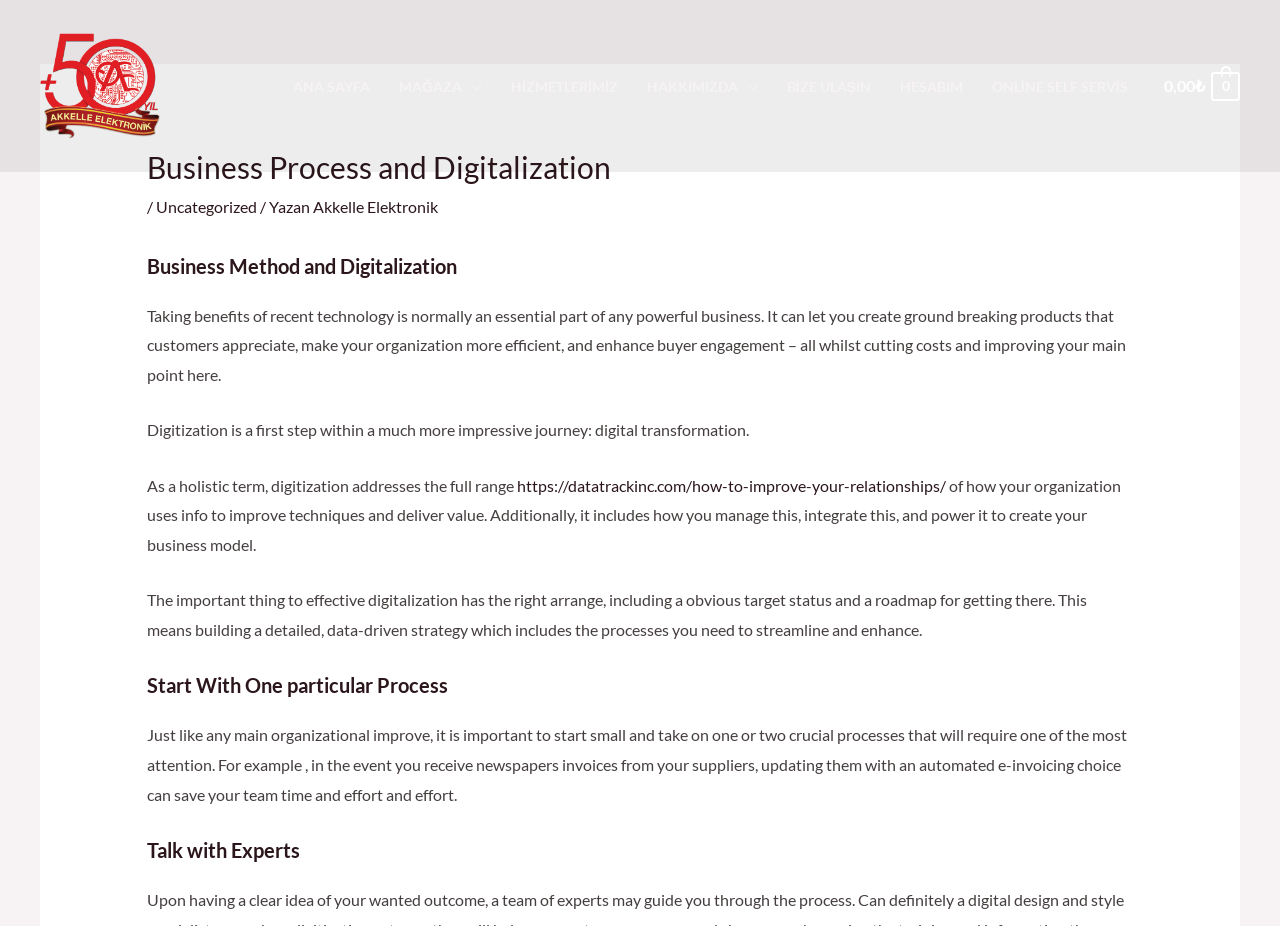Please identify the bounding box coordinates of where to click in order to follow the instruction: "Read about business process and digitalization".

[0.115, 0.271, 0.885, 0.303]